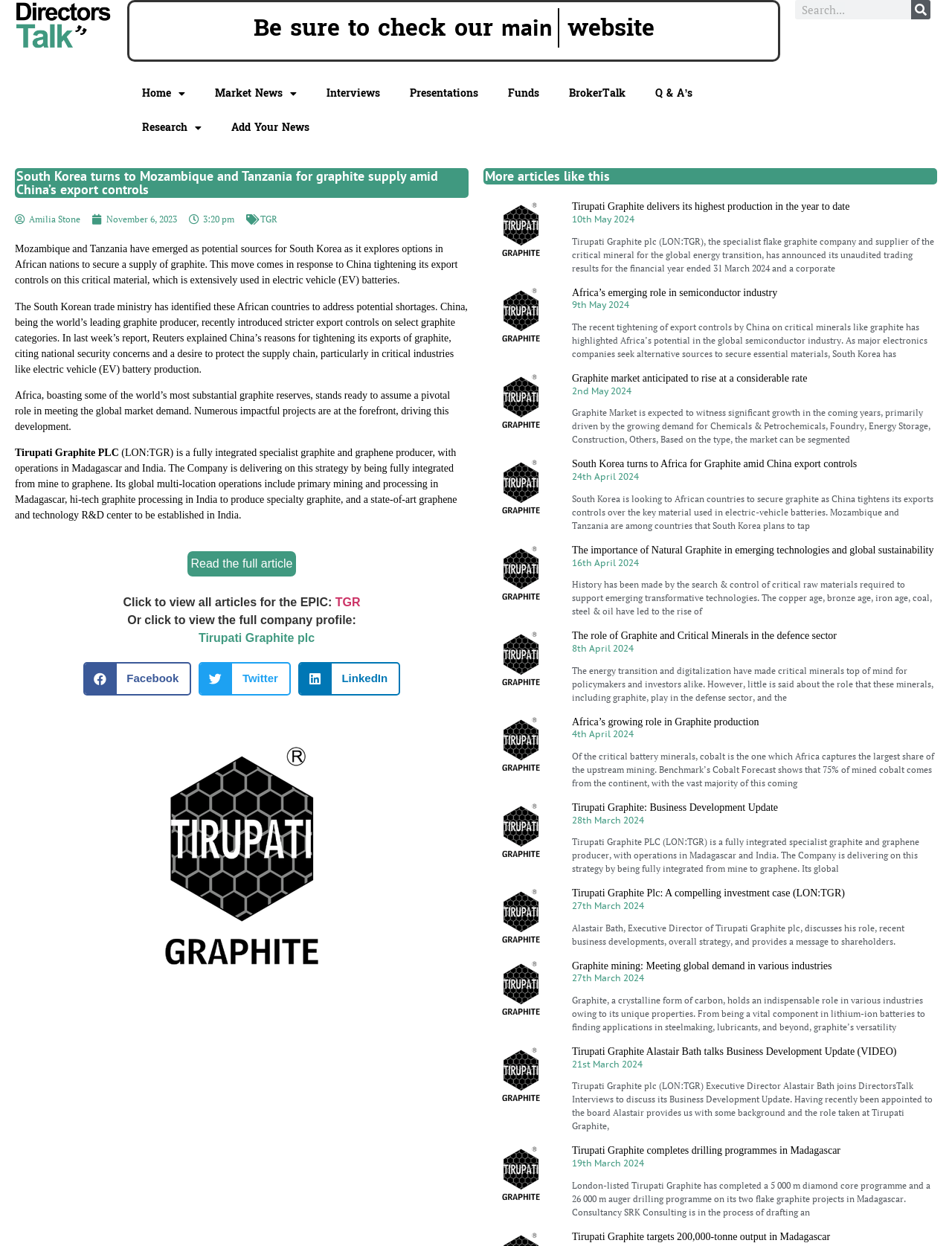Please specify the bounding box coordinates of the area that should be clicked to accomplish the following instruction: "Go to Home page". The coordinates should consist of four float numbers between 0 and 1, i.e., [left, top, right, bottom].

[0.134, 0.062, 0.21, 0.089]